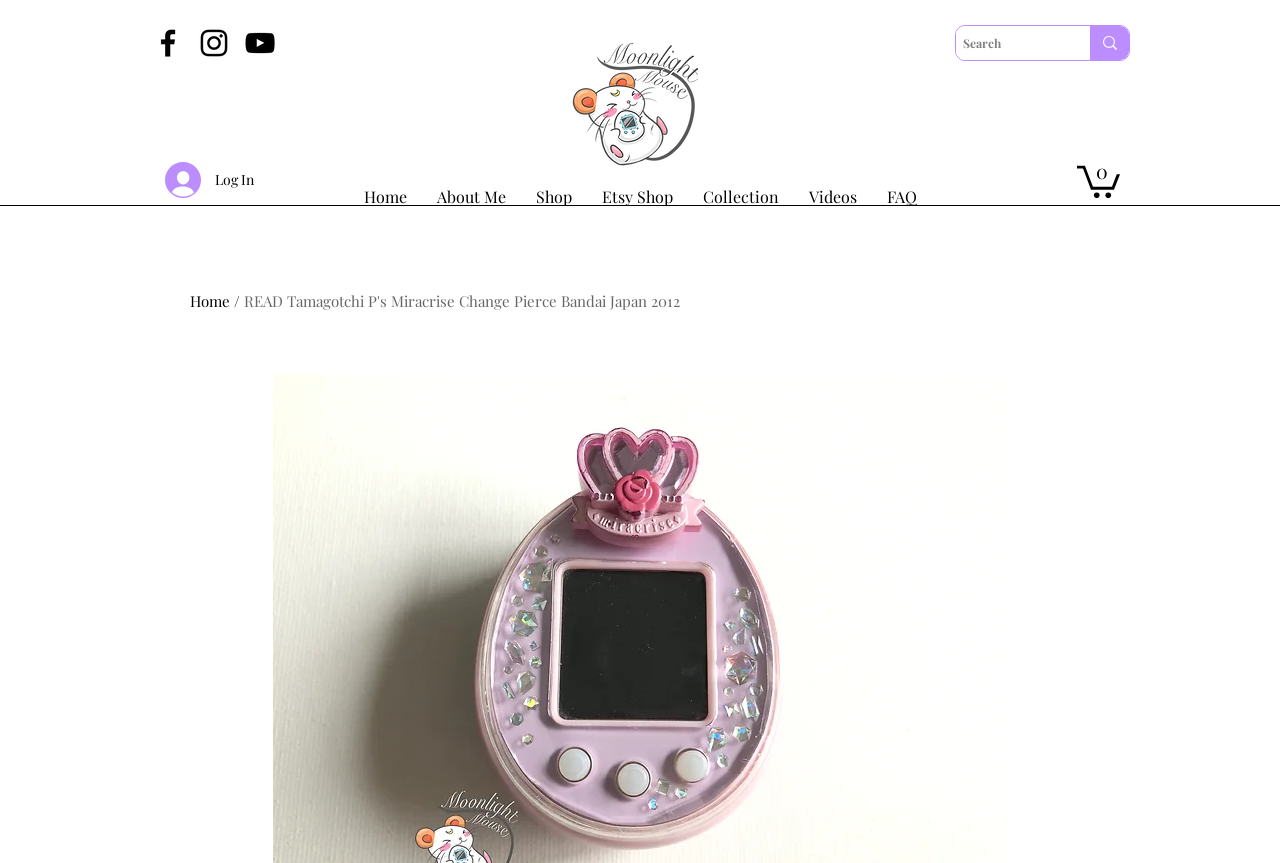How many items are in the cart?
Carefully examine the image and provide a detailed answer to the question.

I found the button with the text 'Cart with 0 items', which indicates that there are currently no items in the cart.